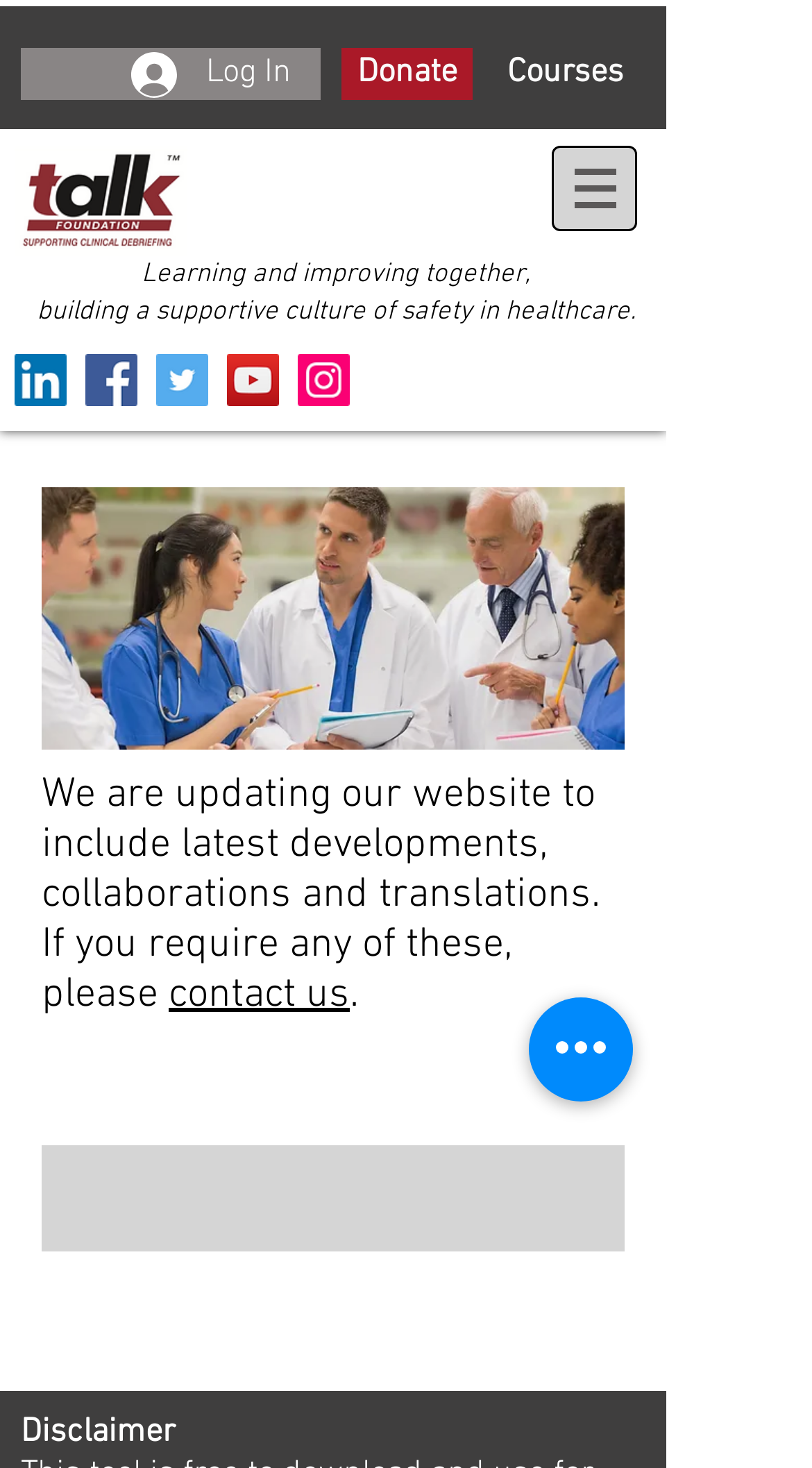Offer a detailed account of what is visible on the webpage.

The webpage is about collaborations on the talkdebrief platform. At the top left, there is a login button accompanied by a small image. Next to it, there are two links, "Donate" and "Courses". On the top right, there is a navigation menu labeled "Site" with a dropdown menu button.

Below the navigation menu, there is a large image taking up most of the width of the page. Underneath the image, there are two paragraphs of text describing the purpose of the platform, which is to learn and improve together, building a supportive culture of safety in healthcare.

On the left side of the page, there is a social bar with links to various social media platforms, including LinkedIn, Facebook, Twitter, YouTube, and Instagram, each accompanied by its respective icon.

In the middle of the page, there is a large header image, and below it, there is a message announcing that the website is being updated to include latest developments, collaborations, and translations. The message also provides a link to contact the team for any required information.

At the bottom of the page, there is a button labeled "Quick actions" and a disclaimer notice.